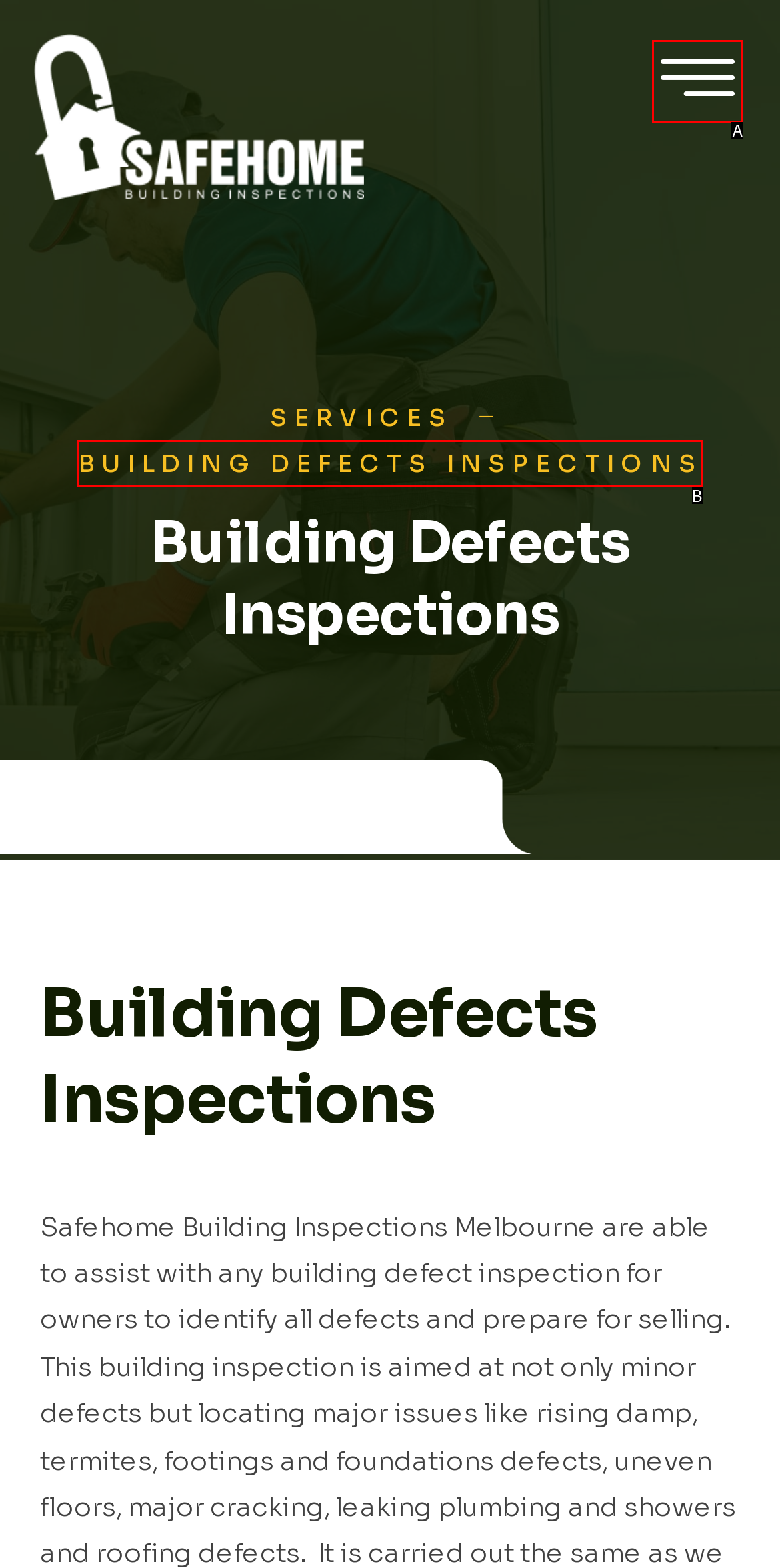Find the HTML element that matches the description provided: Building Defects Inspections
Answer using the corresponding option letter.

B